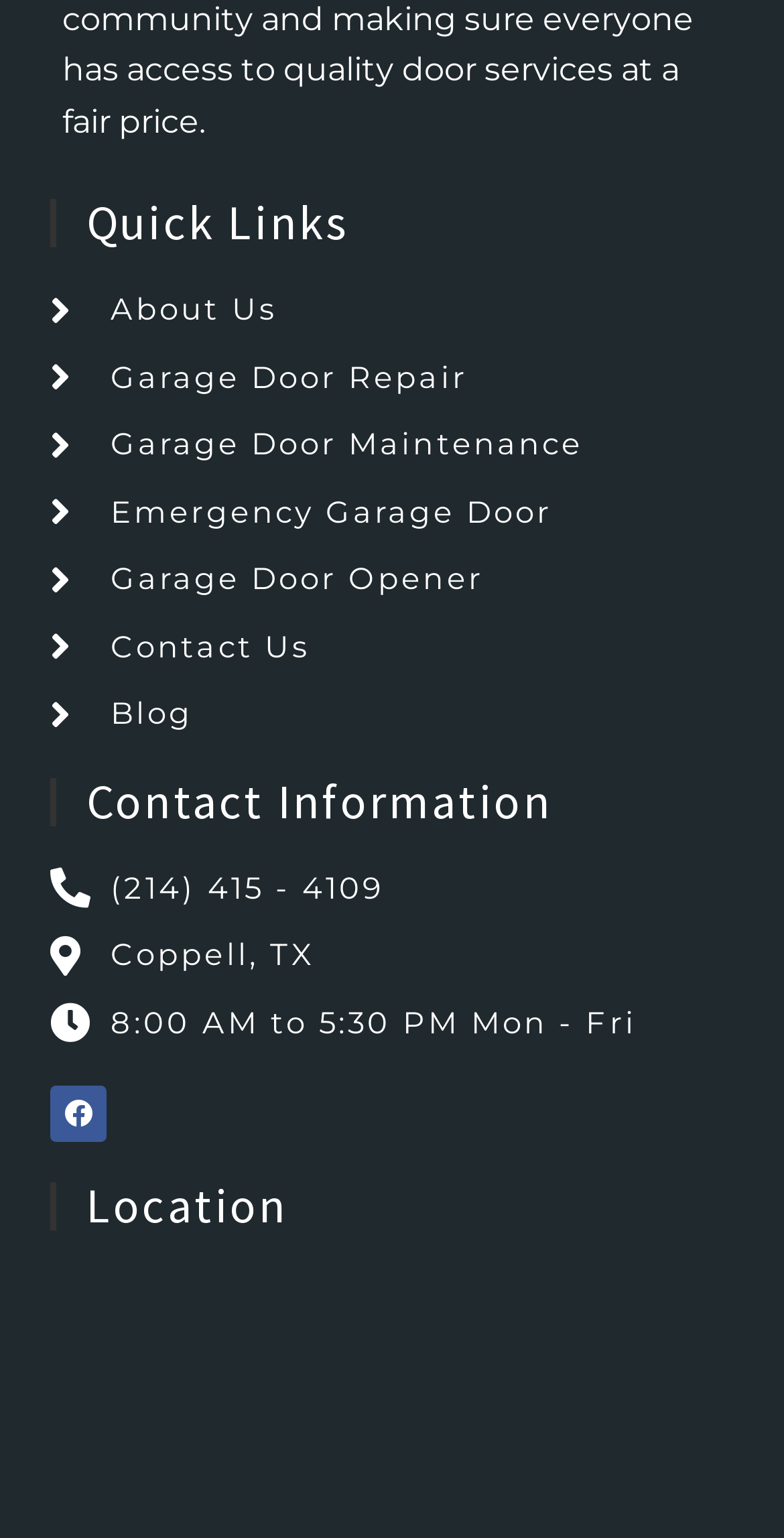How many links are under 'Quick Links'?
Using the image, answer in one word or phrase.

7